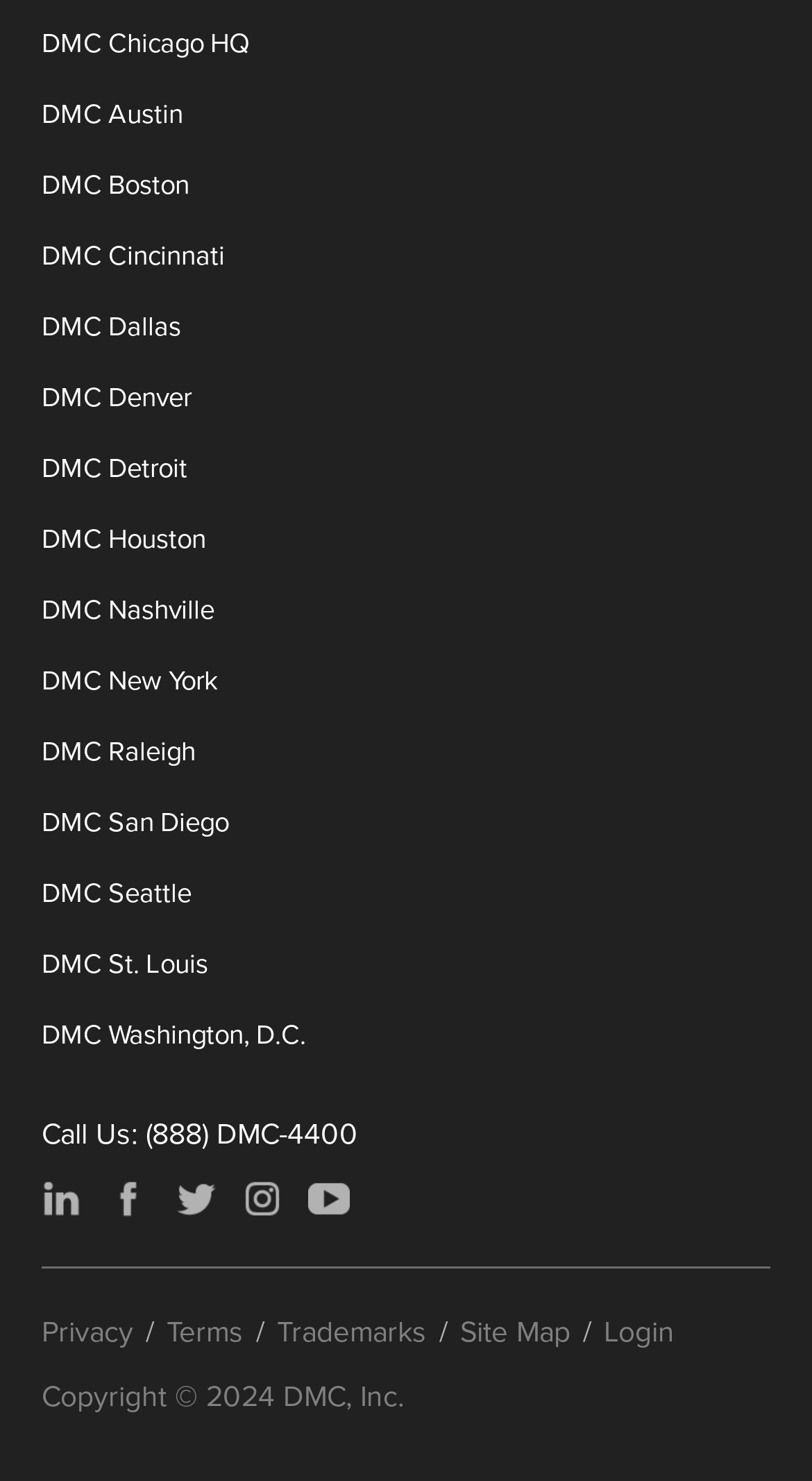Provide a one-word or short-phrase answer to the question:
What is the phone number to call?

(888) DMC-4400